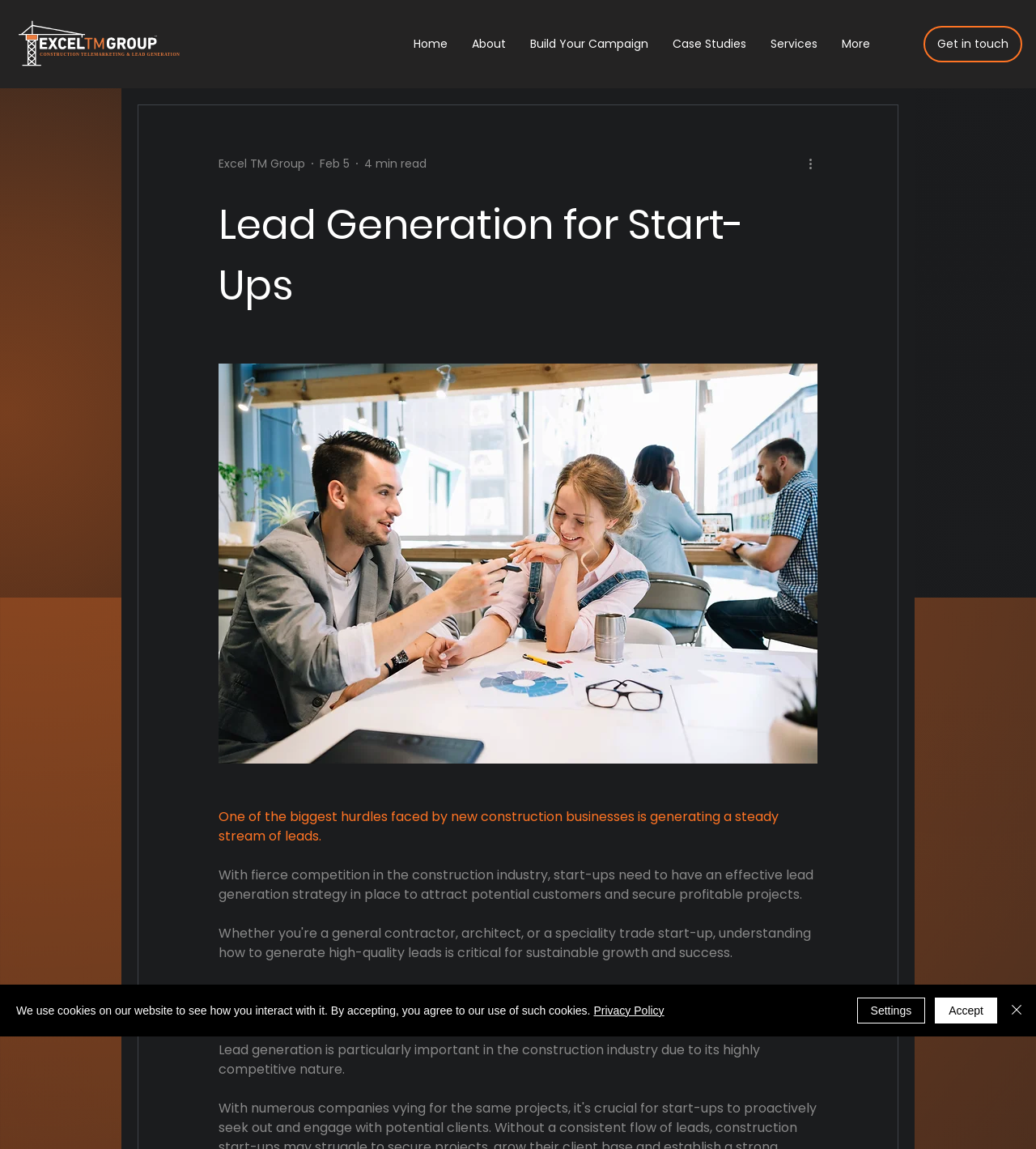What is the text of the first link in the navigation?
Refer to the image and respond with a one-word or short-phrase answer.

Home